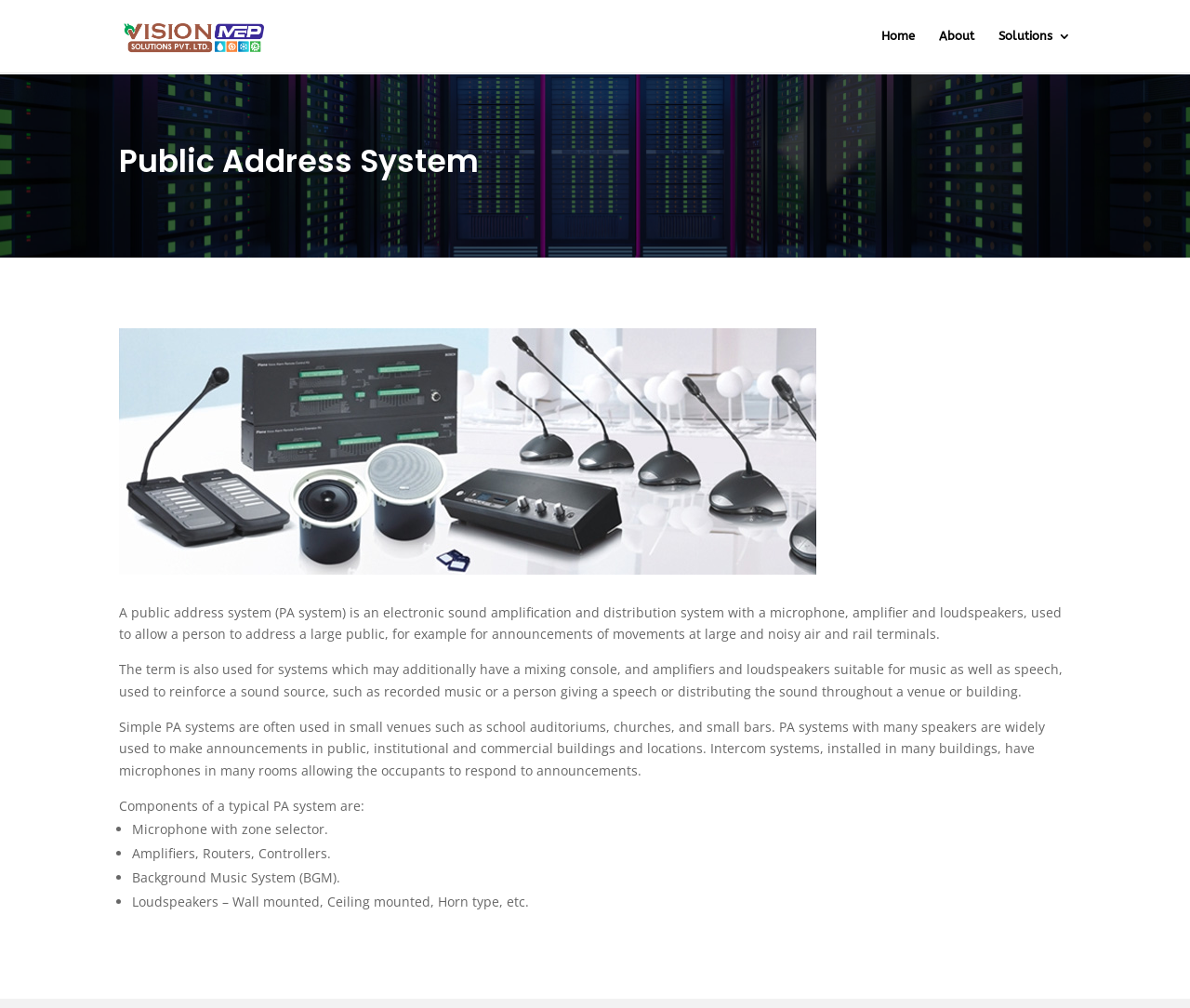Mark the bounding box of the element that matches the following description: "alt="vision mep solutions"".

[0.103, 0.027, 0.223, 0.043]